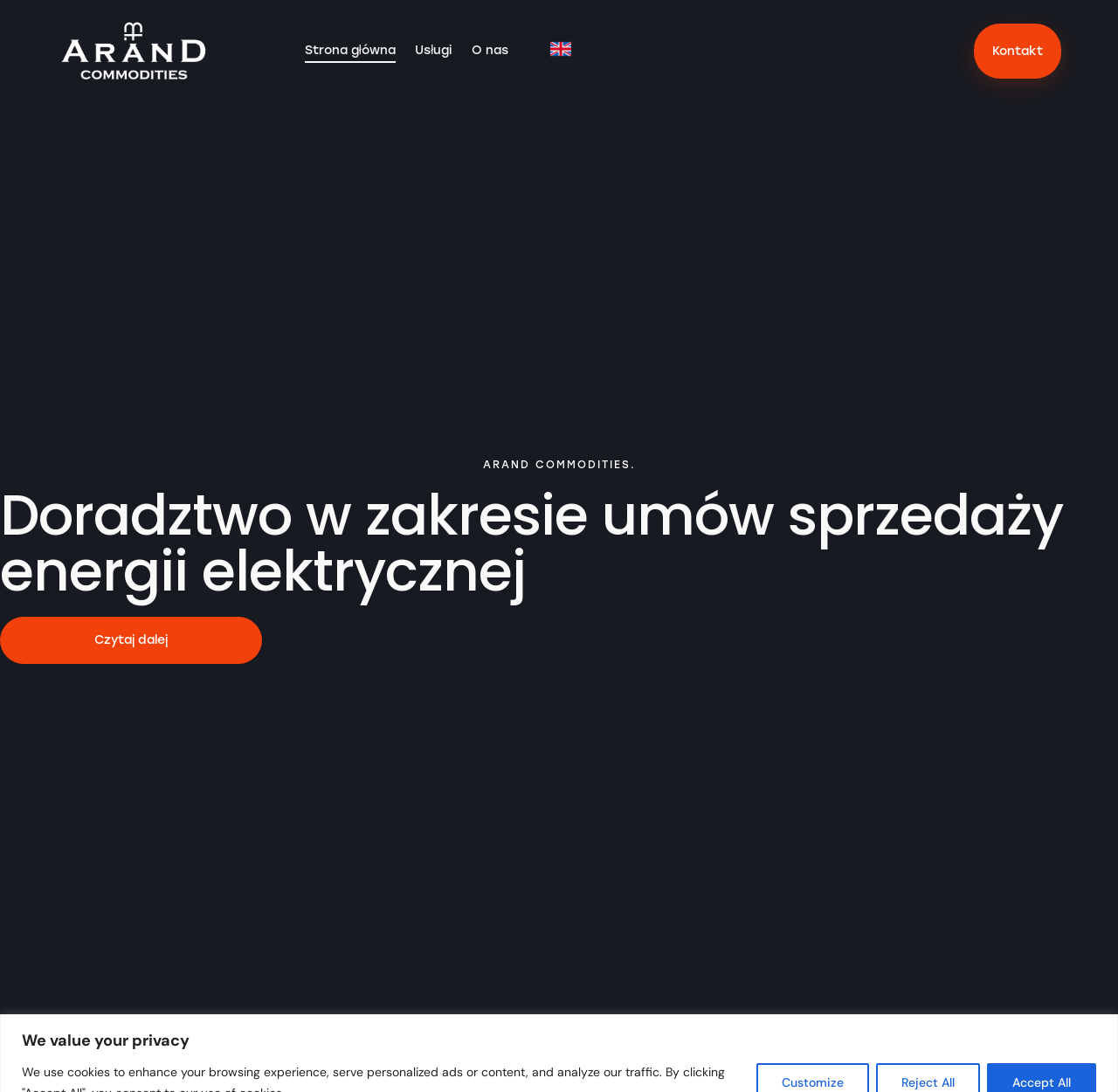What is the name of the company?
Look at the image and respond with a single word or a short phrase.

Arand